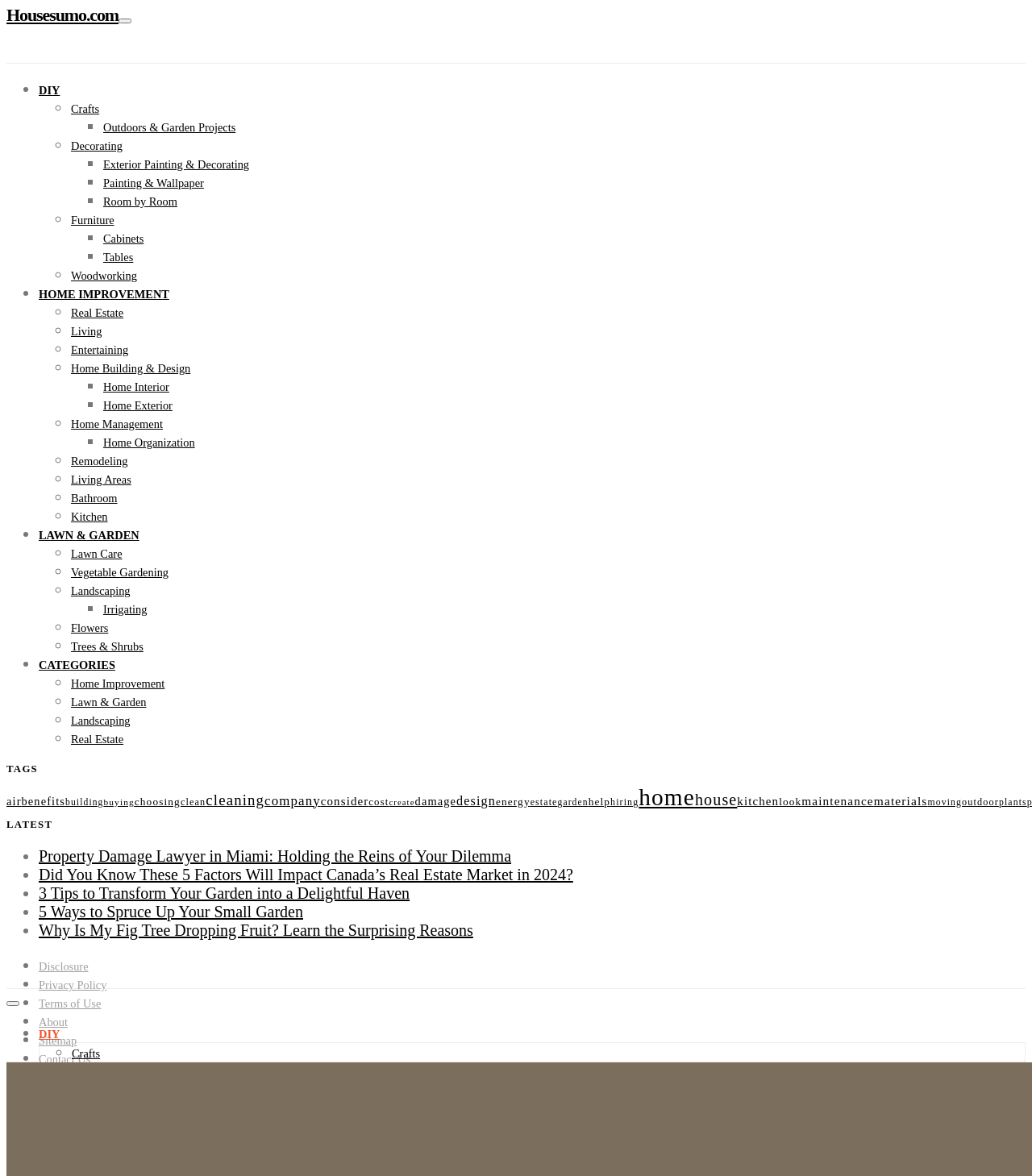Kindly respond to the following question with a single word or a brief phrase: 
What is the first category listed?

DIY